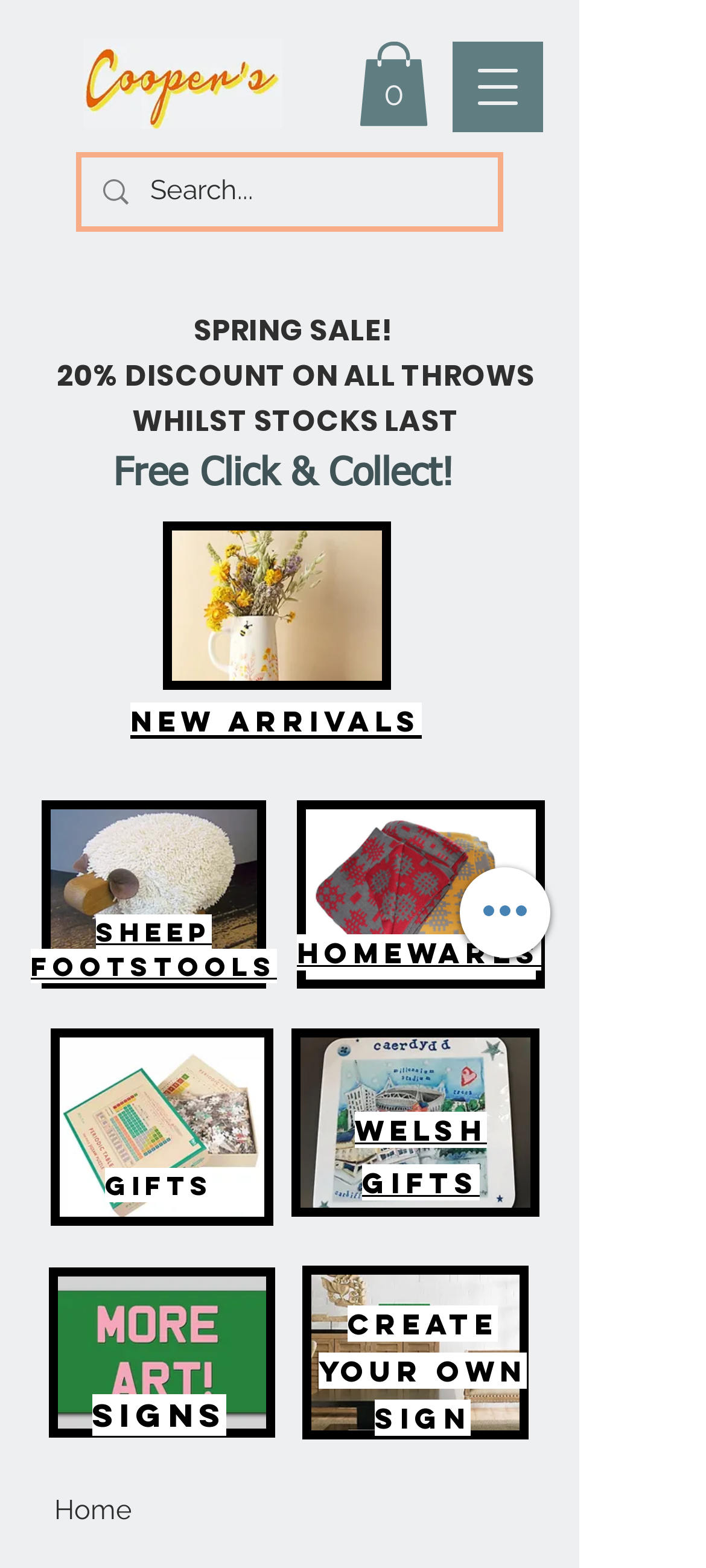Kindly determine the bounding box coordinates for the clickable area to achieve the given instruction: "Quick actions".

[0.651, 0.553, 0.779, 0.611]